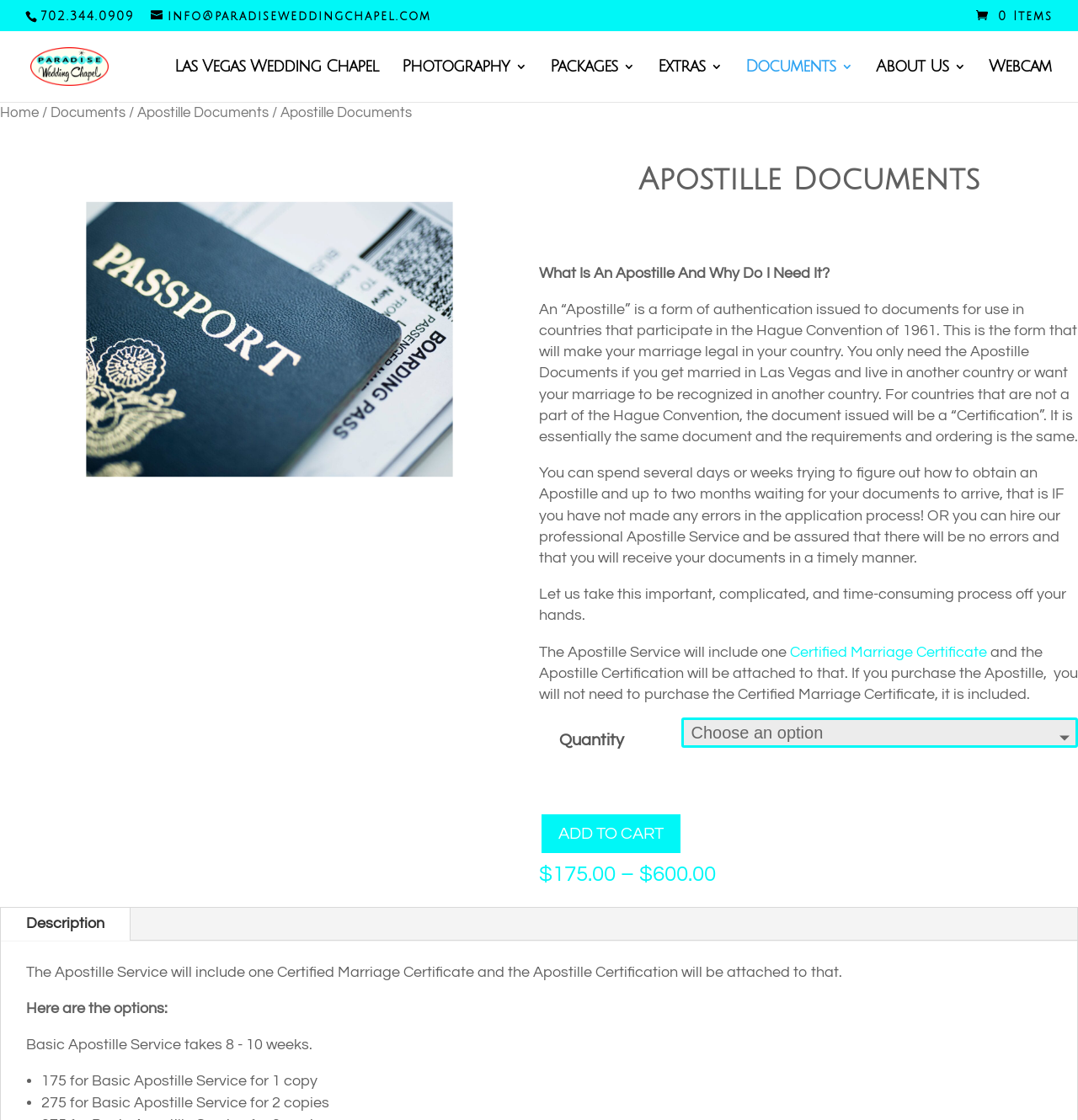Identify the bounding box coordinates of the area that should be clicked in order to complete the given instruction: "Call the phone number". The bounding box coordinates should be four float numbers between 0 and 1, i.e., [left, top, right, bottom].

[0.038, 0.009, 0.124, 0.02]